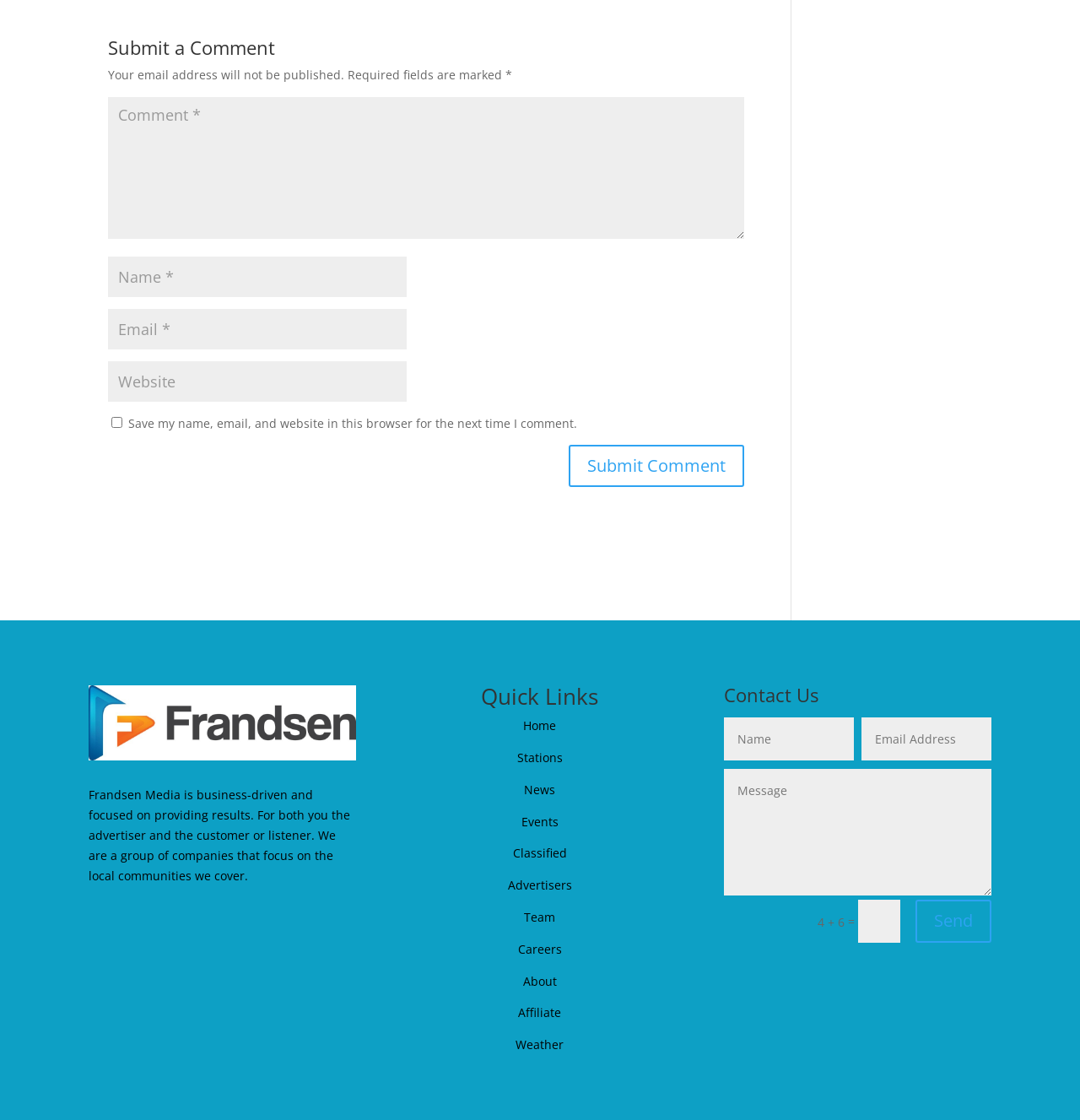Please identify the bounding box coordinates of the clickable area that will allow you to execute the instruction: "Submit a comment".

[0.527, 0.397, 0.689, 0.435]